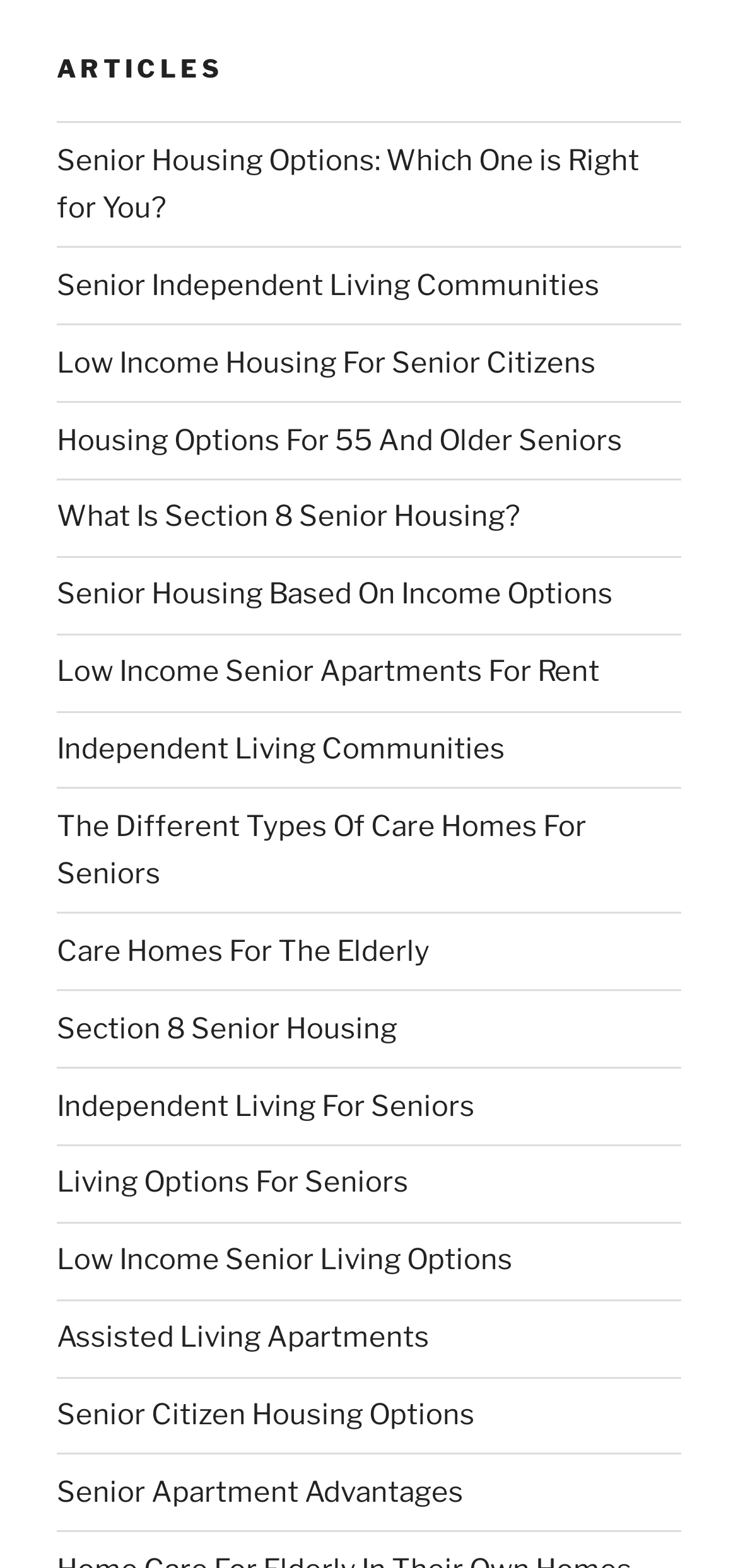With reference to the screenshot, provide a detailed response to the question below:
Are all links on this webpage related to senior housing?

All links on this webpage are related to senior housing, which can be determined by reading the text of each link and seeing that they all relate to senior housing options, such as independent living, low-income housing, and care homes.